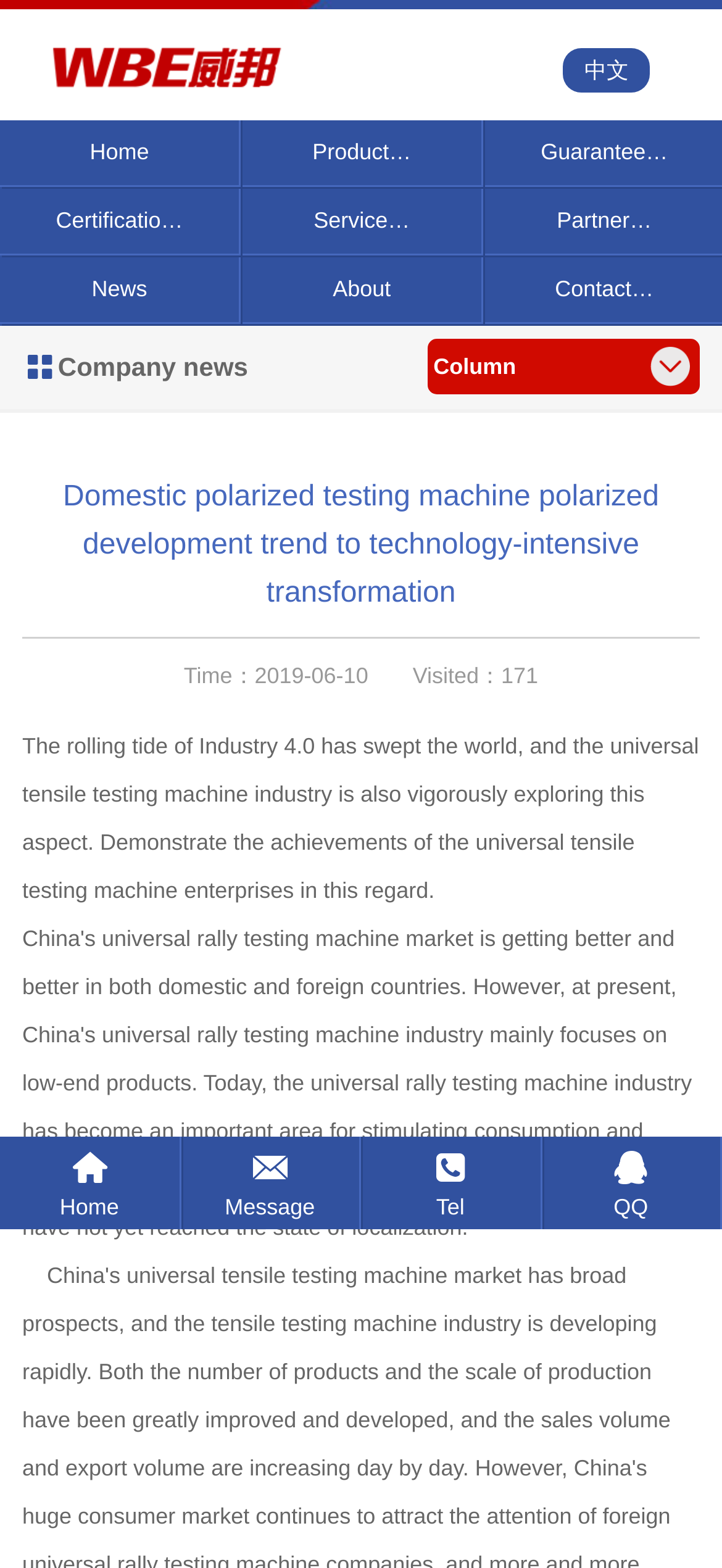Identify the bounding box coordinates of the clickable region required to complete the instruction: "Read company news". The coordinates should be given as four float numbers within the range of 0 and 1, i.e., [left, top, right, bottom].

[0.08, 0.224, 0.344, 0.243]